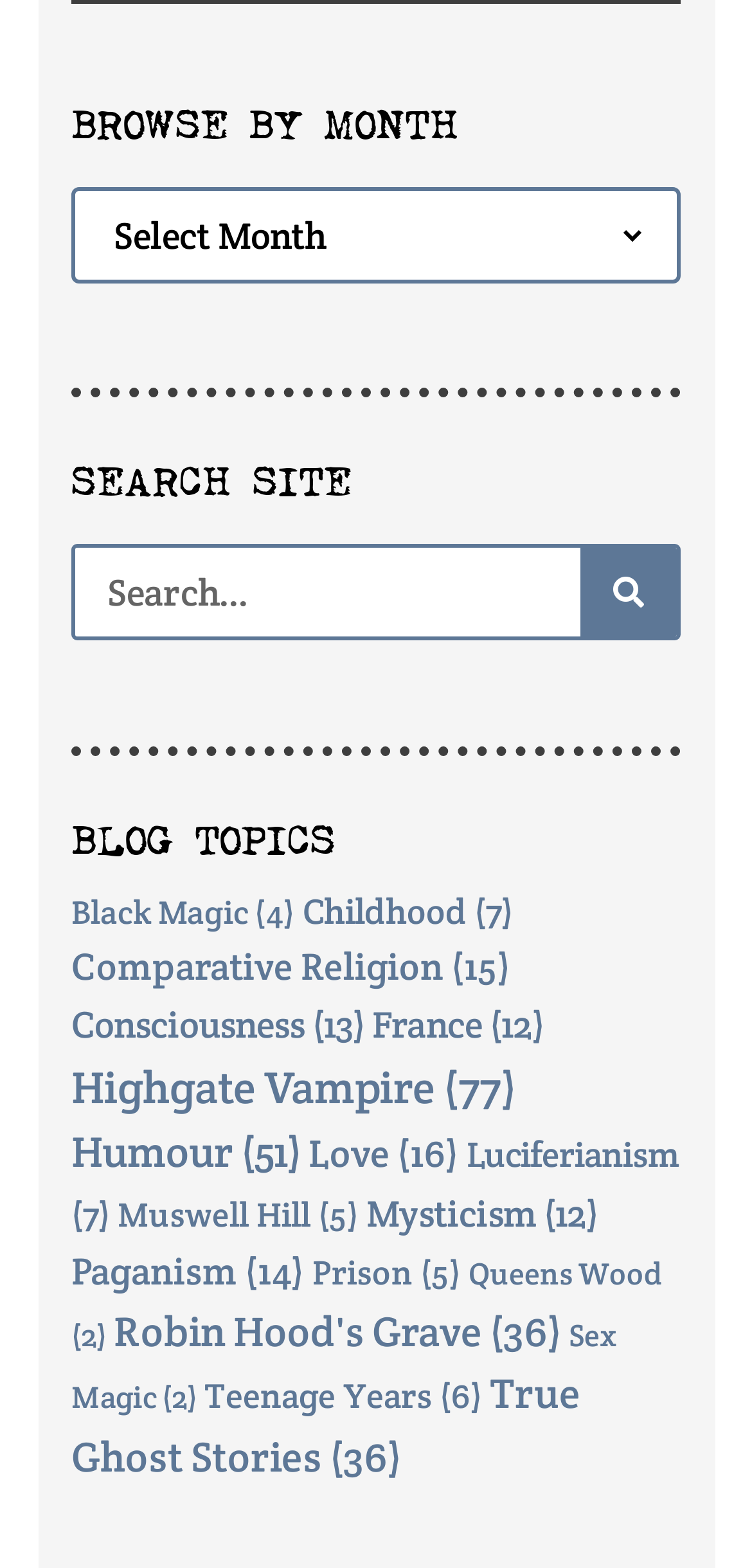What is the category with the most items?
Ensure your answer is thorough and detailed.

To find the category with the most items, we can look at the number of items in each category. The category with the most items is 'Highgate Vampire' with 77 items.